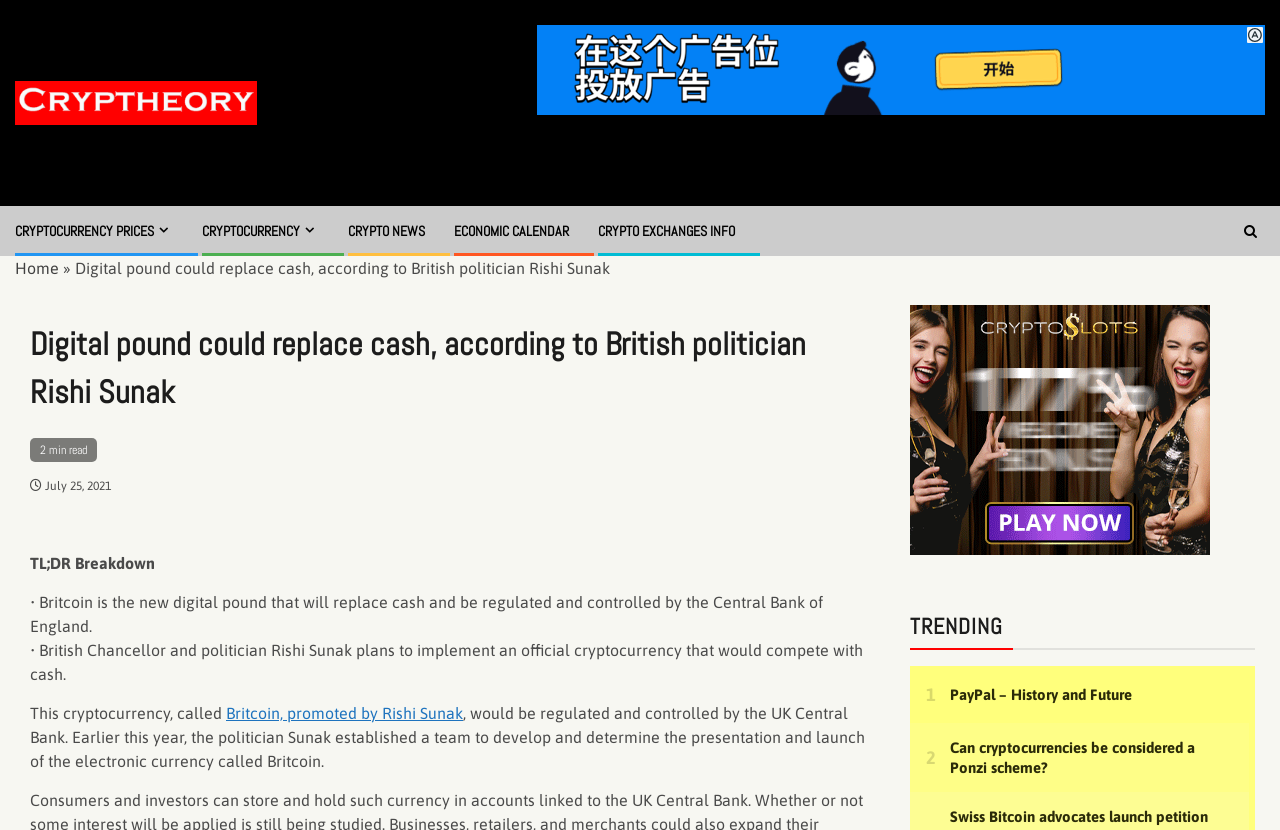Please use the details from the image to answer the following question comprehensively:
What is the name of the central bank regulating the digital pound?

The answer can be found in the article's content, specifically in the sentence '• Britcoin is the new digital pound that will replace cash and be regulated and controlled by the Central Bank of England.' which indicates that the Central Bank of England is the one regulating the digital pound.